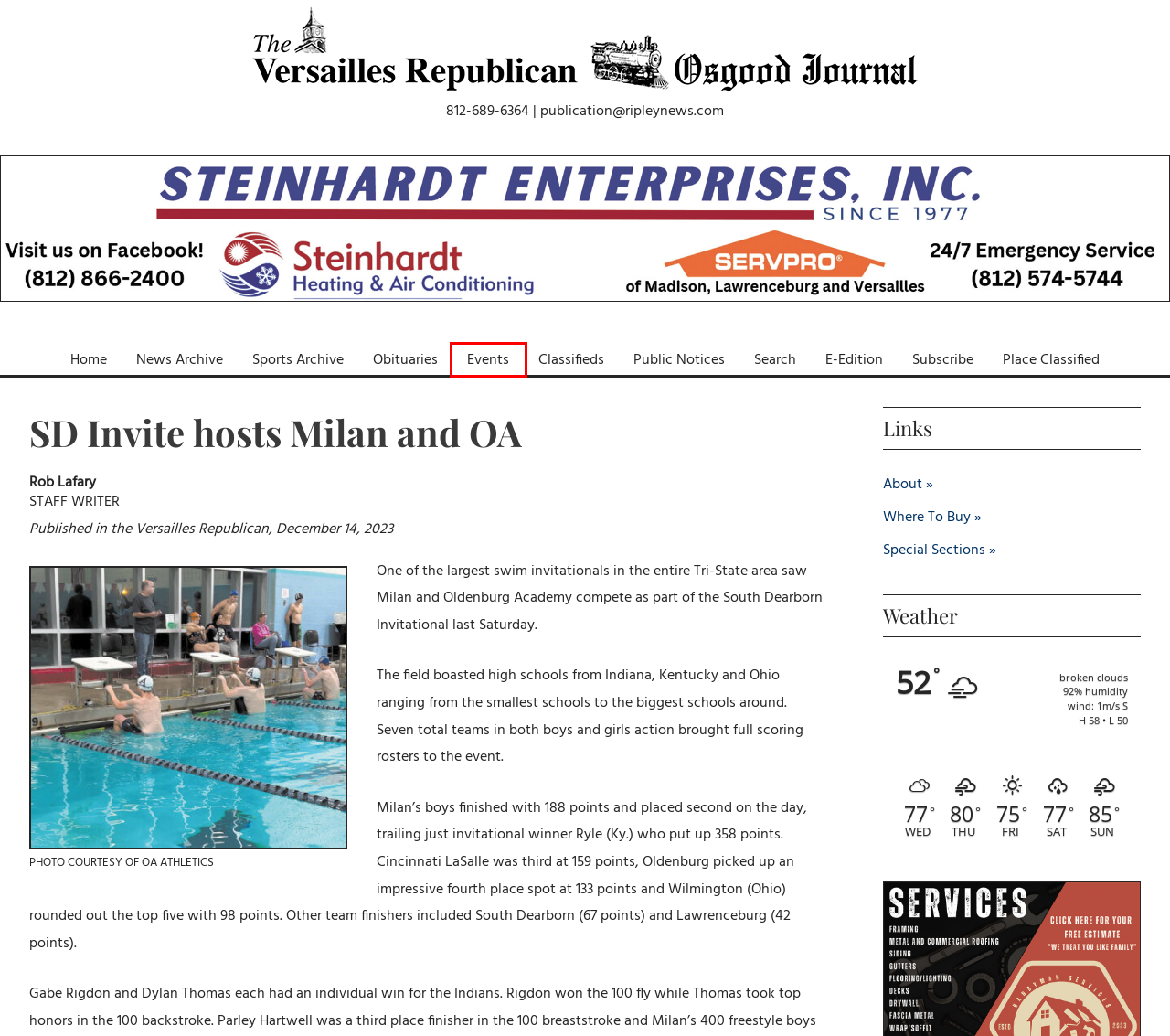With the provided webpage screenshot containing a red bounding box around a UI element, determine which description best matches the new webpage that appears after clicking the selected element. The choices are:
A. Events from October 19, 2022 – October 11, 2022 – Ripley Publishing Company, Inc.
B. About – Ripley Publishing Company, Inc.
C. Classifieds – Ripley Publishing Company, Inc.
D. Sports – Ripley Publishing Company, Inc.
E. Obituaries – Ripley Publishing Company, Inc.
F. Osgood Journal and The Versailles Republican Online Newspaper Log-In
G. Ripley Publishing Company, Inc. – Publishers of the Osgood Journal and The Versailles Republican
H. Where To Buy – Ripley Publishing Company, Inc.

A